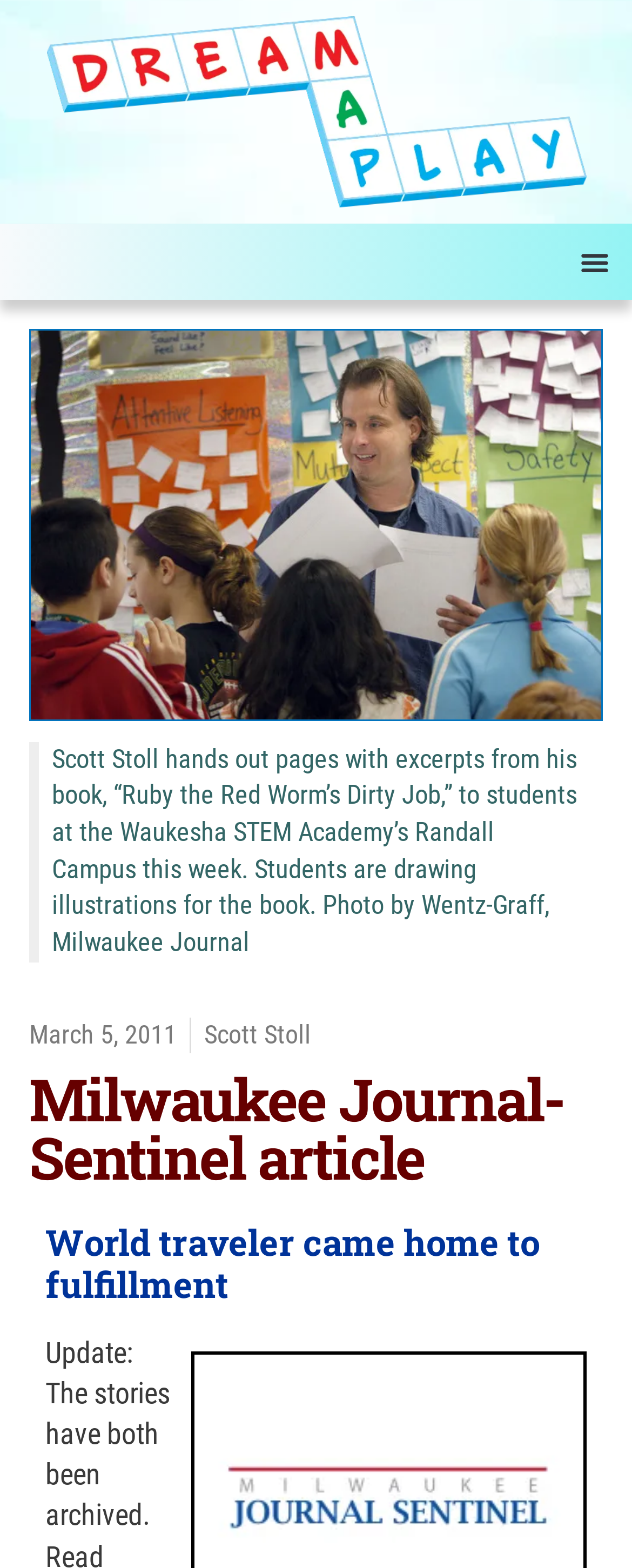For the given element description Scott Stoll, determine the bounding box coordinates of the UI element. The coordinates should follow the format (top-left x, top-left y, bottom-right x, bottom-right y) and be within the range of 0 to 1.

[0.323, 0.649, 0.492, 0.672]